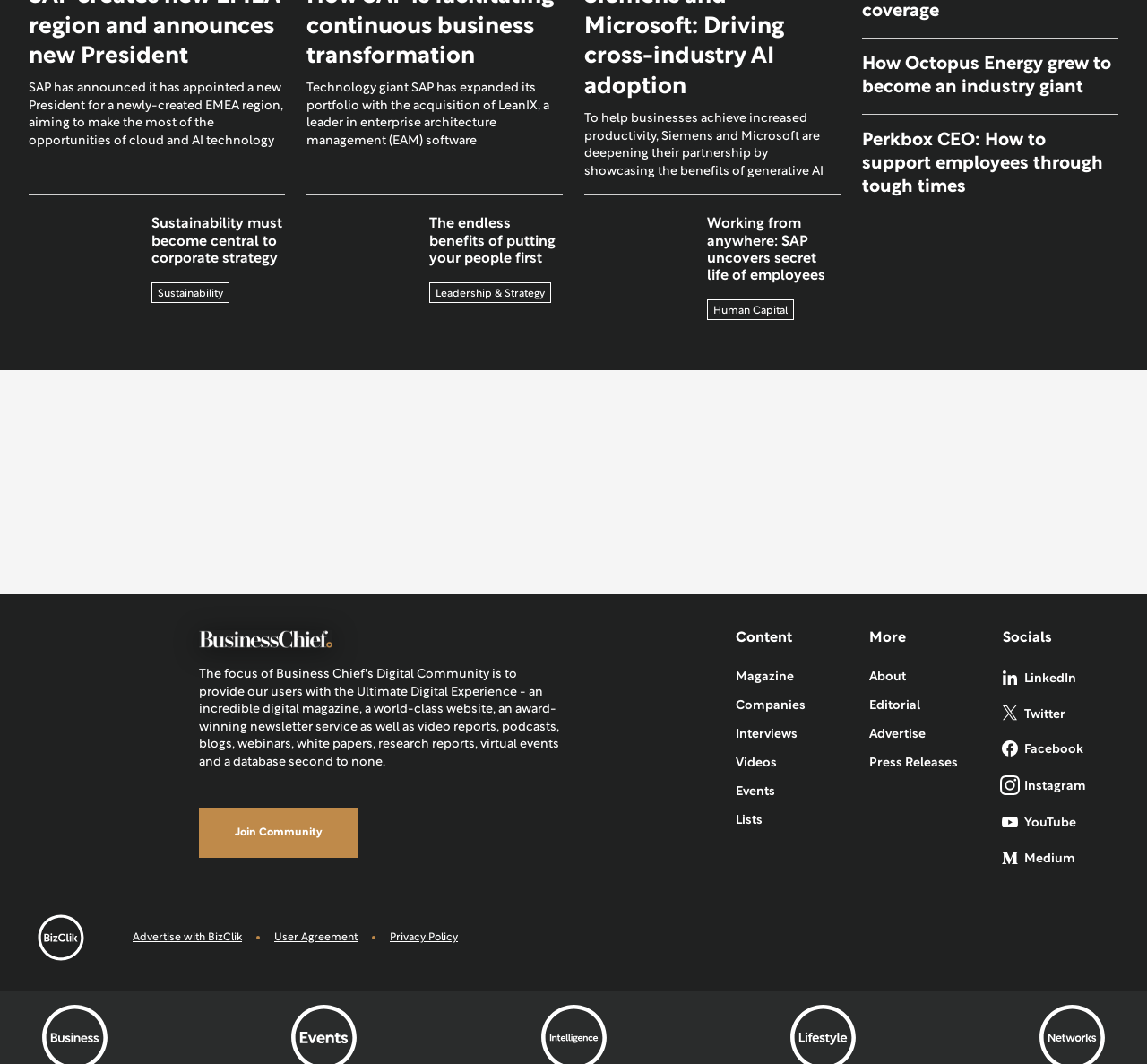Can you give a detailed response to the following question using the information from the image? What type of content is available on this website?

The website appears to offer a variety of content types, including articles, videos, and interviews, as evidenced by the links and headings on the page, such as 'Magazine', 'Videos', and 'Interviews'.